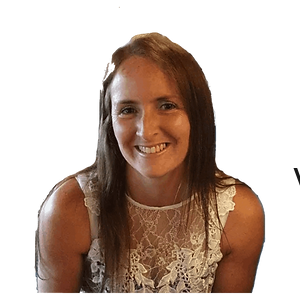Provide a comprehensive description of the image.

The image features Vicky Fear, the pebble artist behind Craft Rocks, showcasing her friendly and approachable demeanor. She is smiling warmly at the camera, with long brown hair and wearing a delicate white lace top. This portrait embodies her passion for creating unique handmade pebble art, emphasizing the personal touch and care that goes into each of her creations. Vicky represents the artistic spirit of Craft Rocks, where every piece is crafted with attention and love, aligning with the brand's commitment to providing distinctive art and gifts.